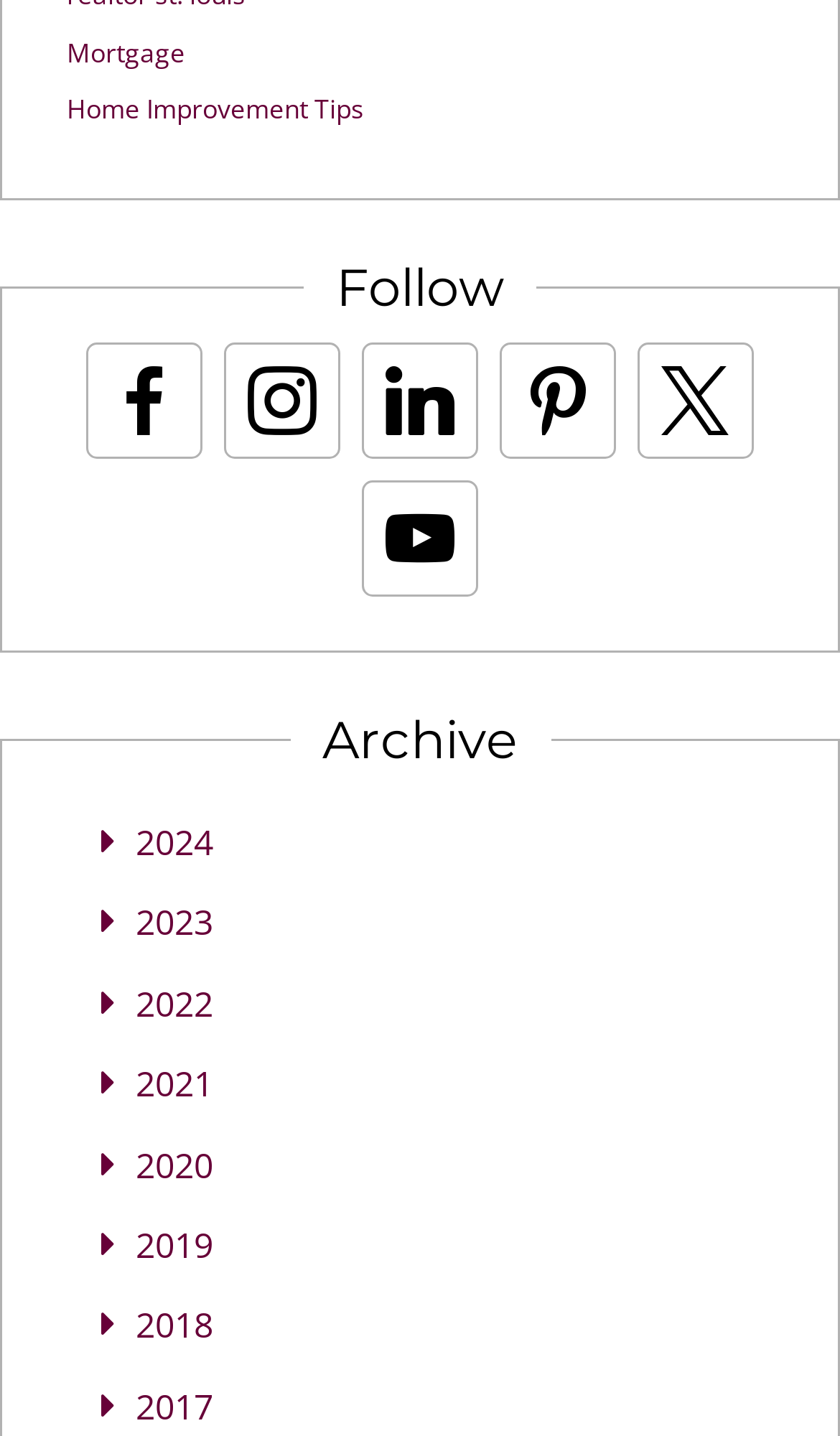Find the bounding box coordinates of the area that needs to be clicked in order to achieve the following instruction: "Visit me on Facebook". The coordinates should be specified as four float numbers between 0 and 1, i.e., [left, top, right, bottom].

[0.103, 0.239, 0.241, 0.32]